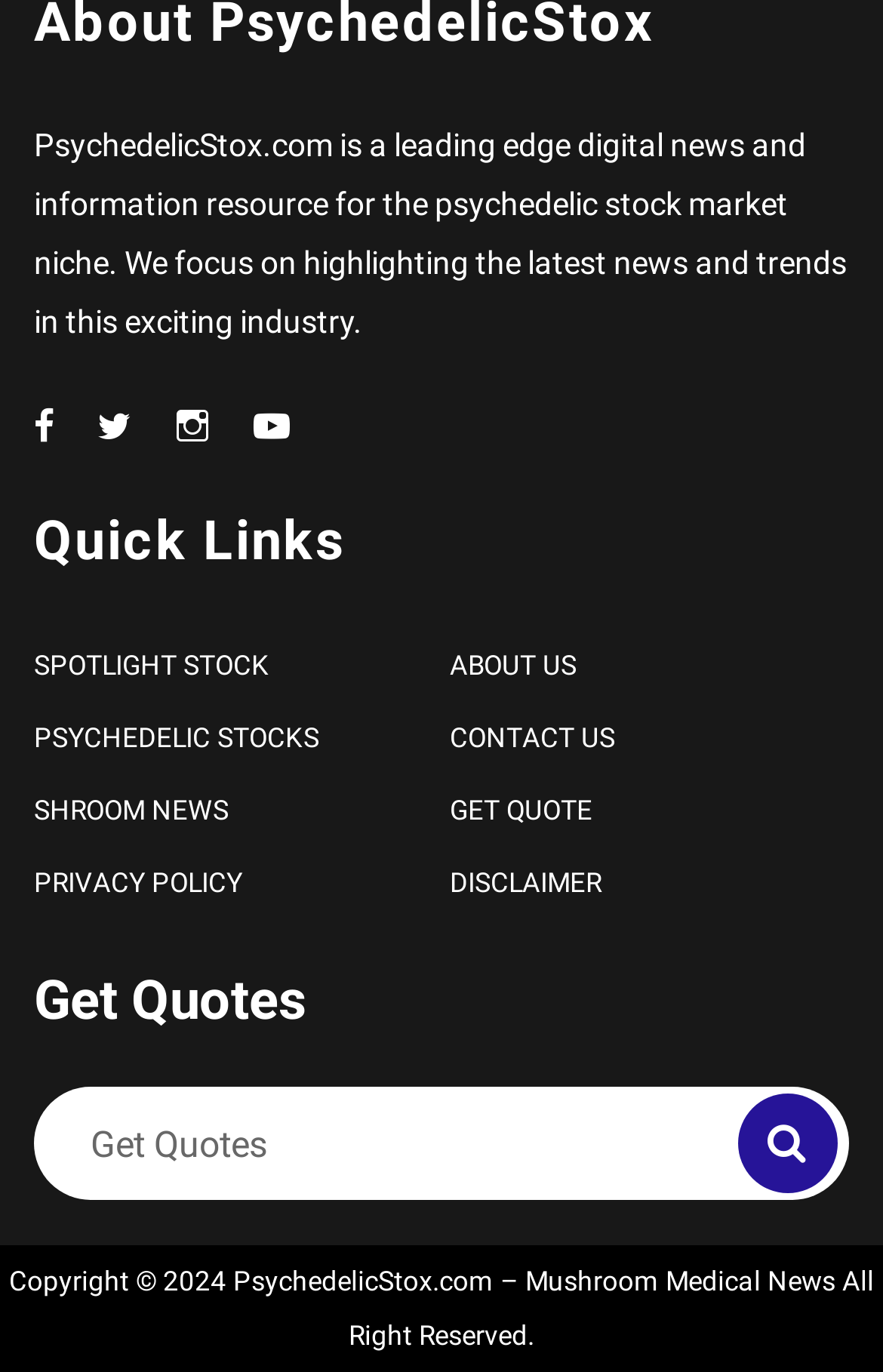Locate the bounding box coordinates of the element's region that should be clicked to carry out the following instruction: "View spotlight stock". The coordinates need to be four float numbers between 0 and 1, i.e., [left, top, right, bottom].

[0.038, 0.474, 0.305, 0.497]